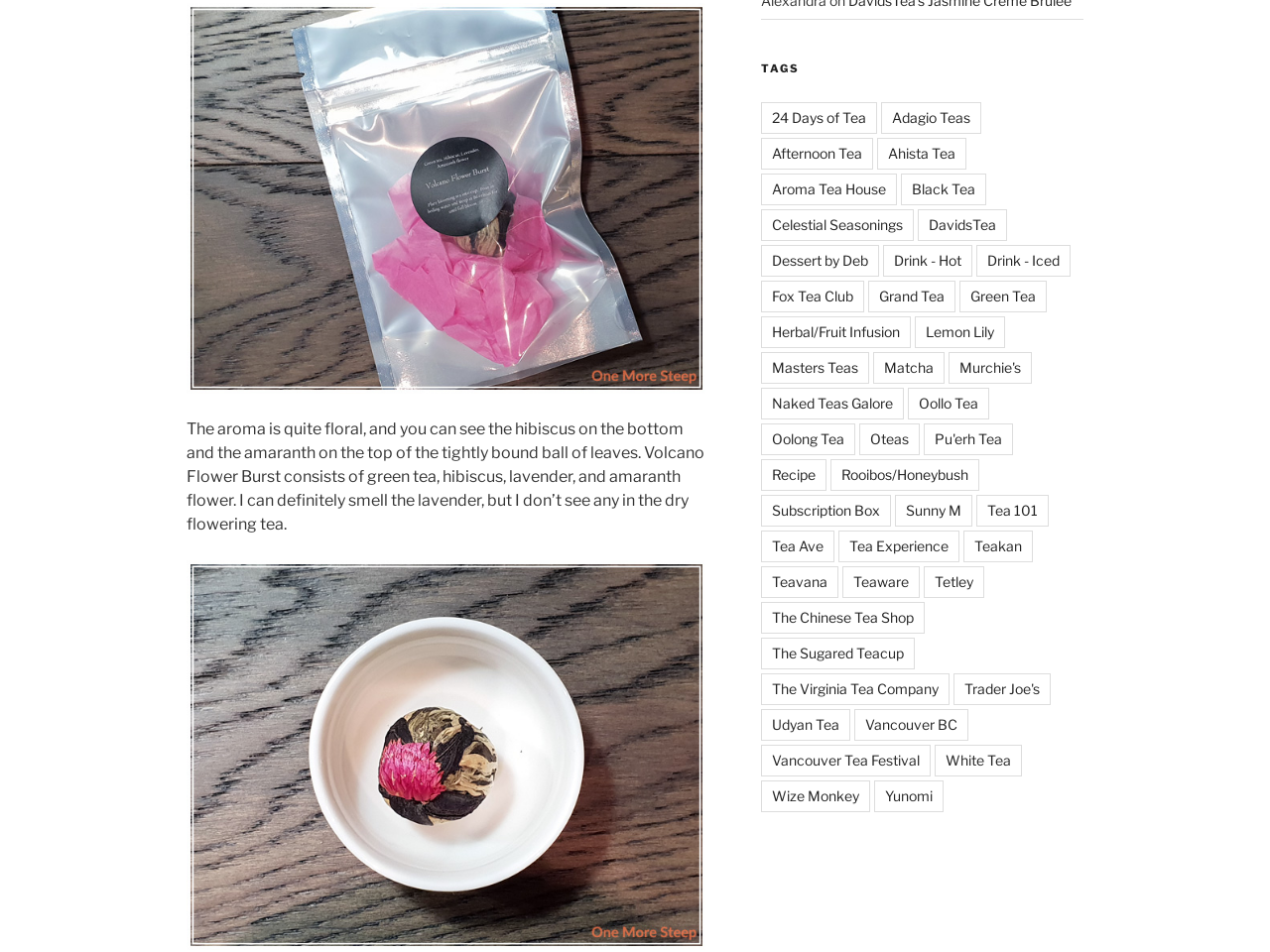What type of tea is described in the text?
Refer to the image and provide a one-word or short phrase answer.

Green tea